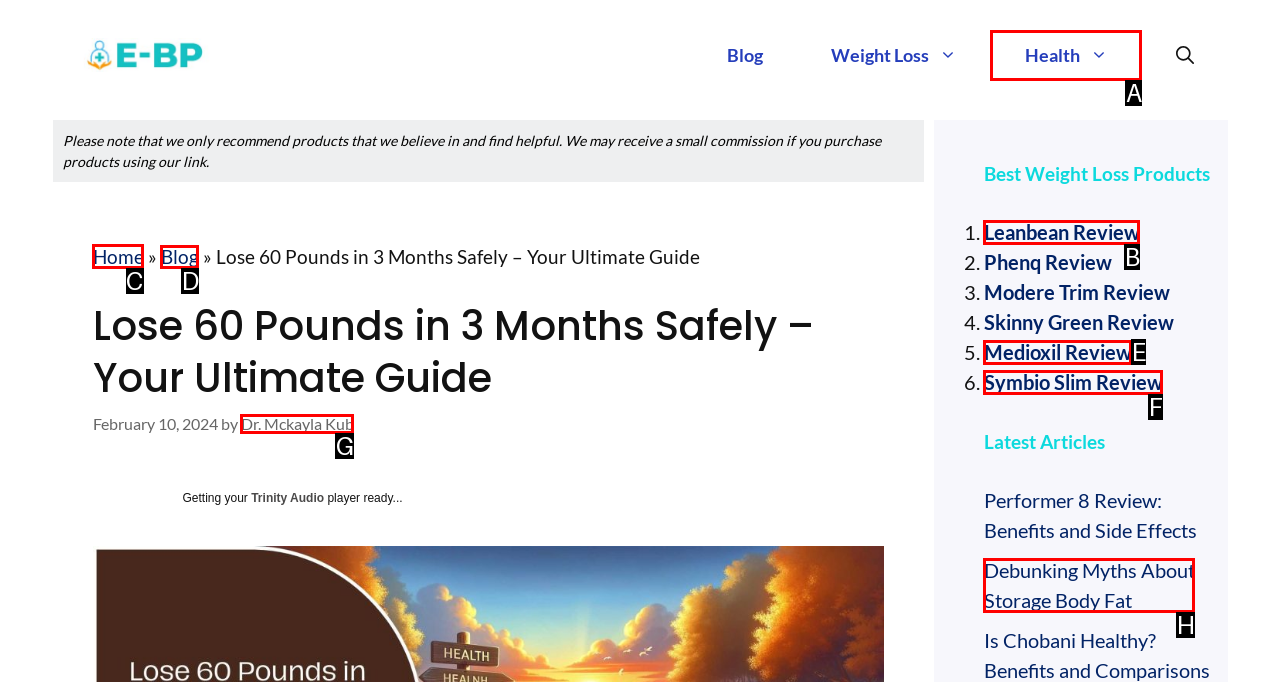Determine which UI element you should click to perform the task: Visit the 'Home' page
Provide the letter of the correct option from the given choices directly.

C